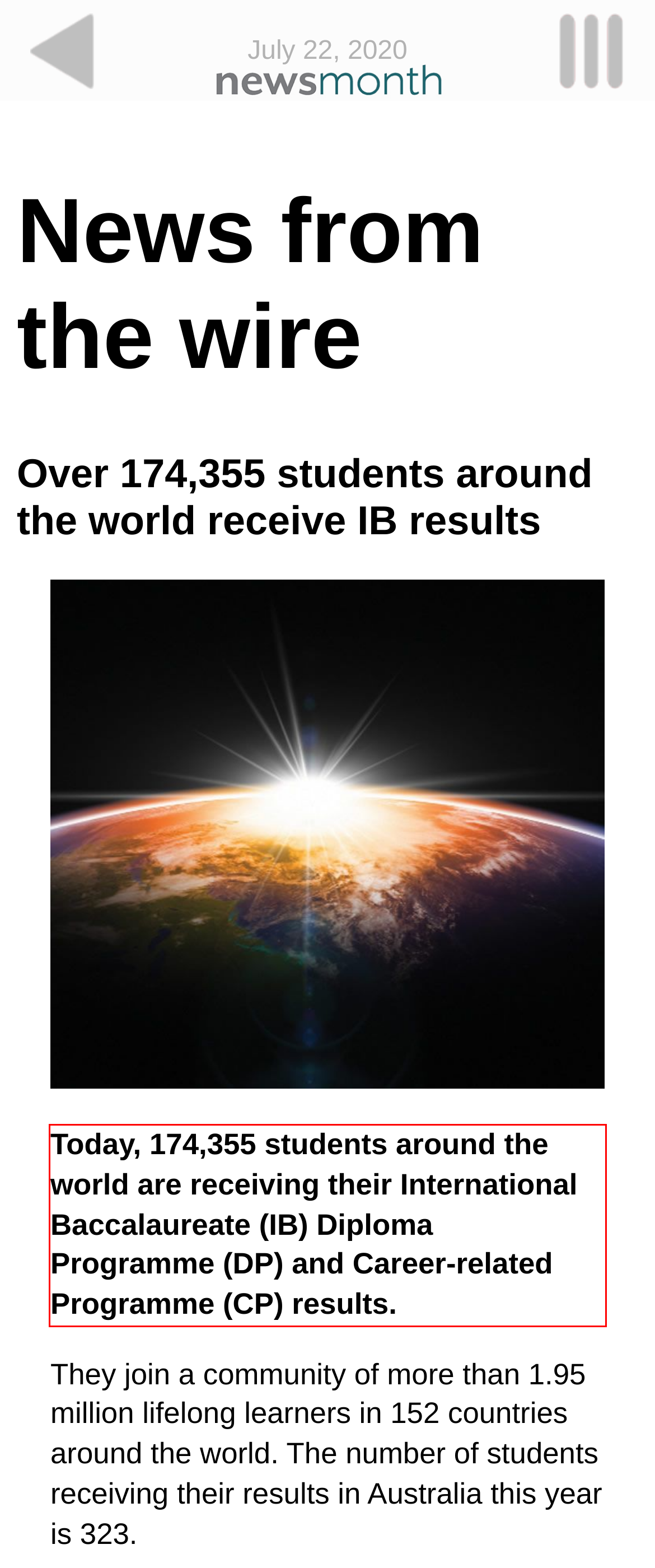Analyze the screenshot of the webpage and extract the text from the UI element that is inside the red bounding box.

Today, 174,355 students around the world are receiving their International Baccalaureate (IB) Diploma Programme (DP) and Career-related Programme (CP) results.